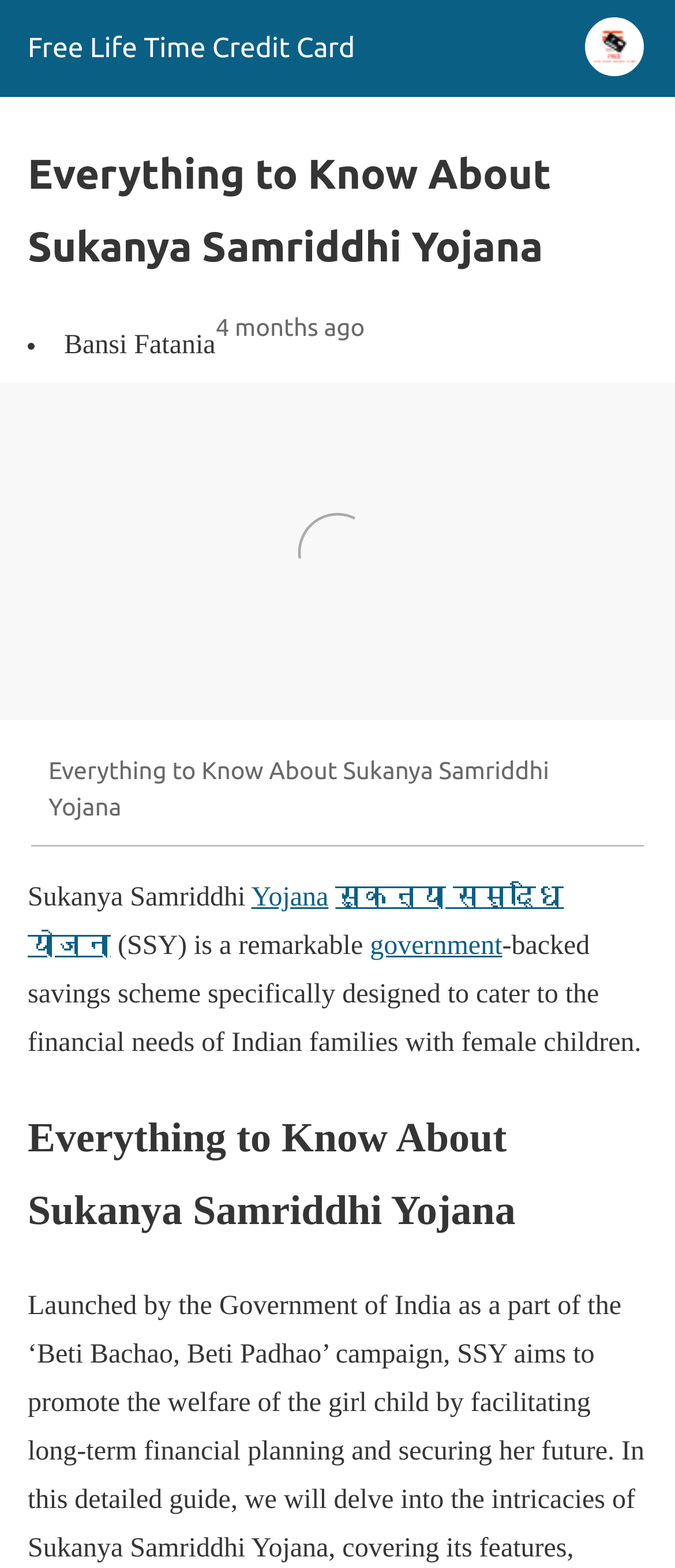Identify the bounding box of the UI element described as follows: "सुकन्या समृद्धि योजना". Provide the coordinates as four float numbers in the range of 0 to 1 [left, top, right, bottom].

[0.041, 0.563, 0.835, 0.613]